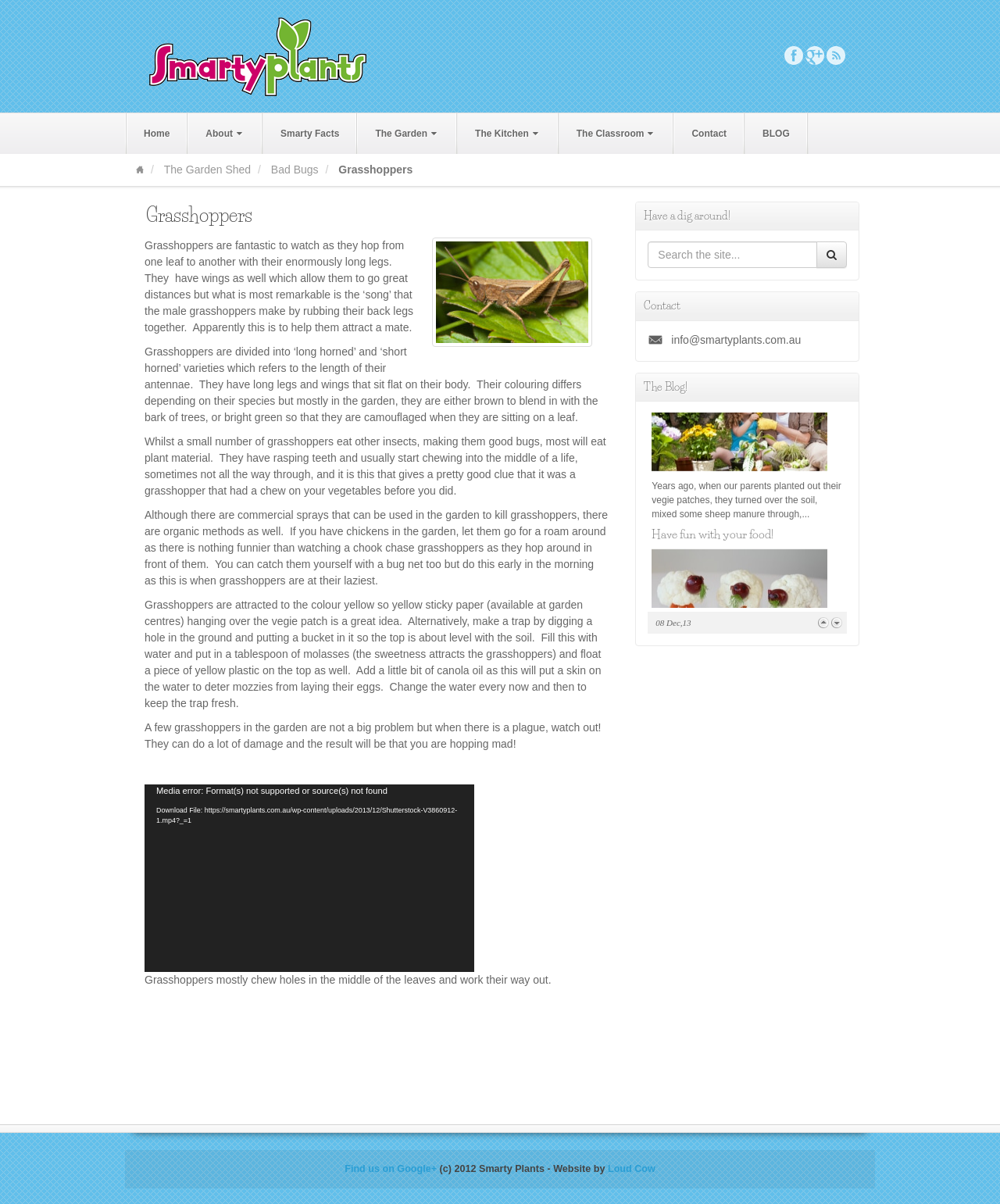Answer briefly with one word or phrase:
What is the contact email address of Smarty Plants?

info@smartyplants.com.au